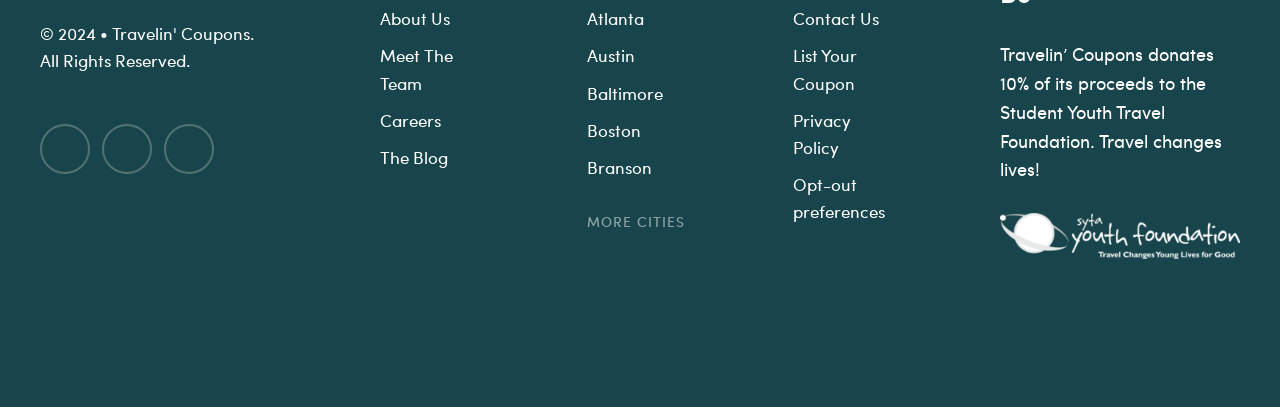Using the provided element description: "Opt-out preferences", identify the bounding box coordinates. The coordinates should be four floats between 0 and 1 in the order [left, top, right, bottom].

[0.62, 0.423, 0.692, 0.549]